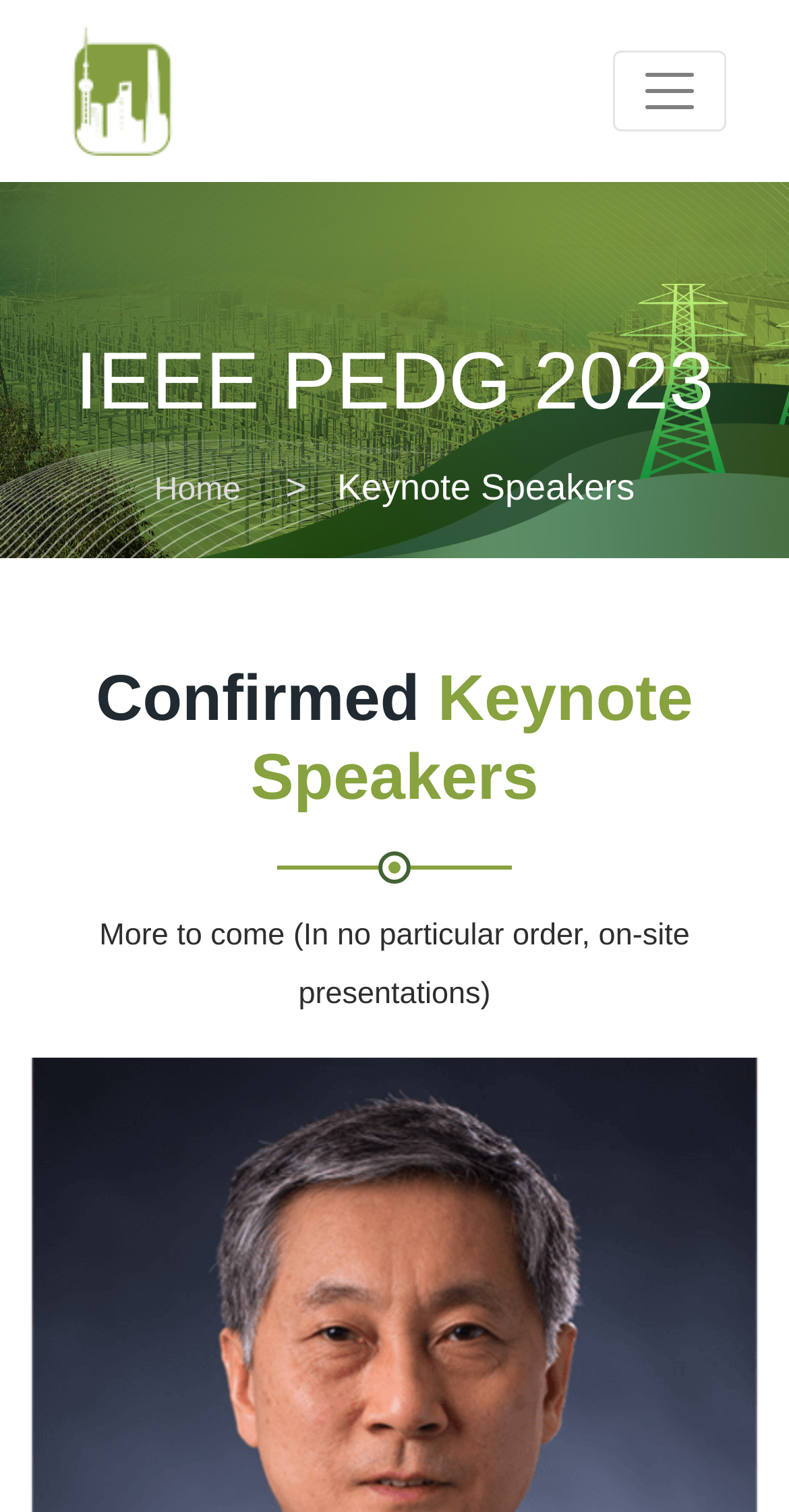What is the name of the event?
Please provide a detailed and comprehensive answer to the question.

I inferred this answer by looking at the heading element 'IEEE PEDG 2023' which is a prominent element on the webpage, indicating that it is the name of the event.